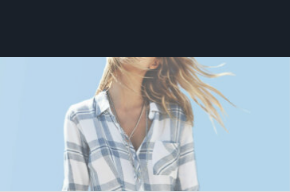What is the theme of the lifestyle message conveyed by the image?
Based on the screenshot, respond with a single word or phrase.

comfort, simplicity, and effortless style